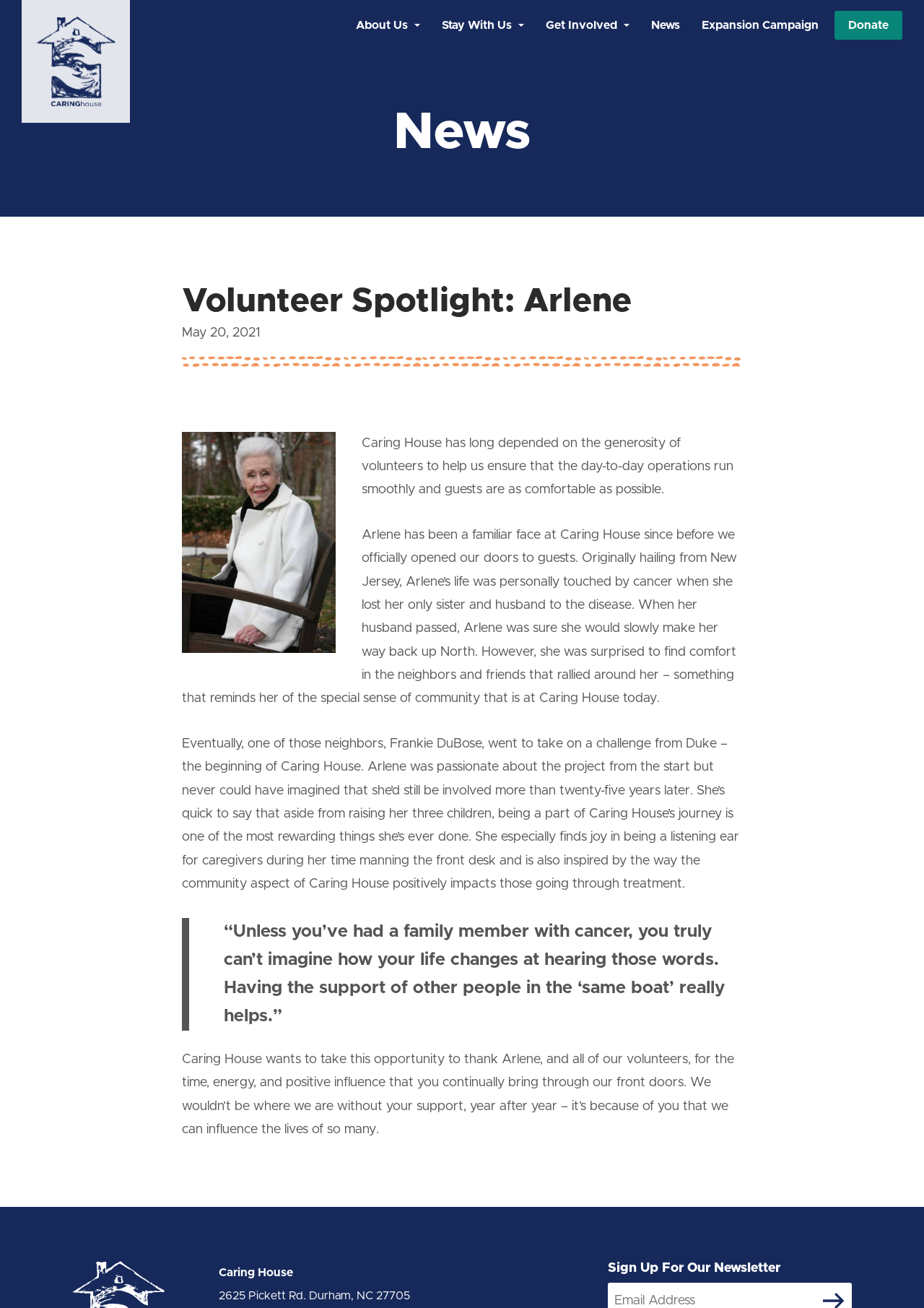Determine the bounding box coordinates of the UI element described by: "Stay With Us".

[0.466, 0.003, 0.579, 0.036]